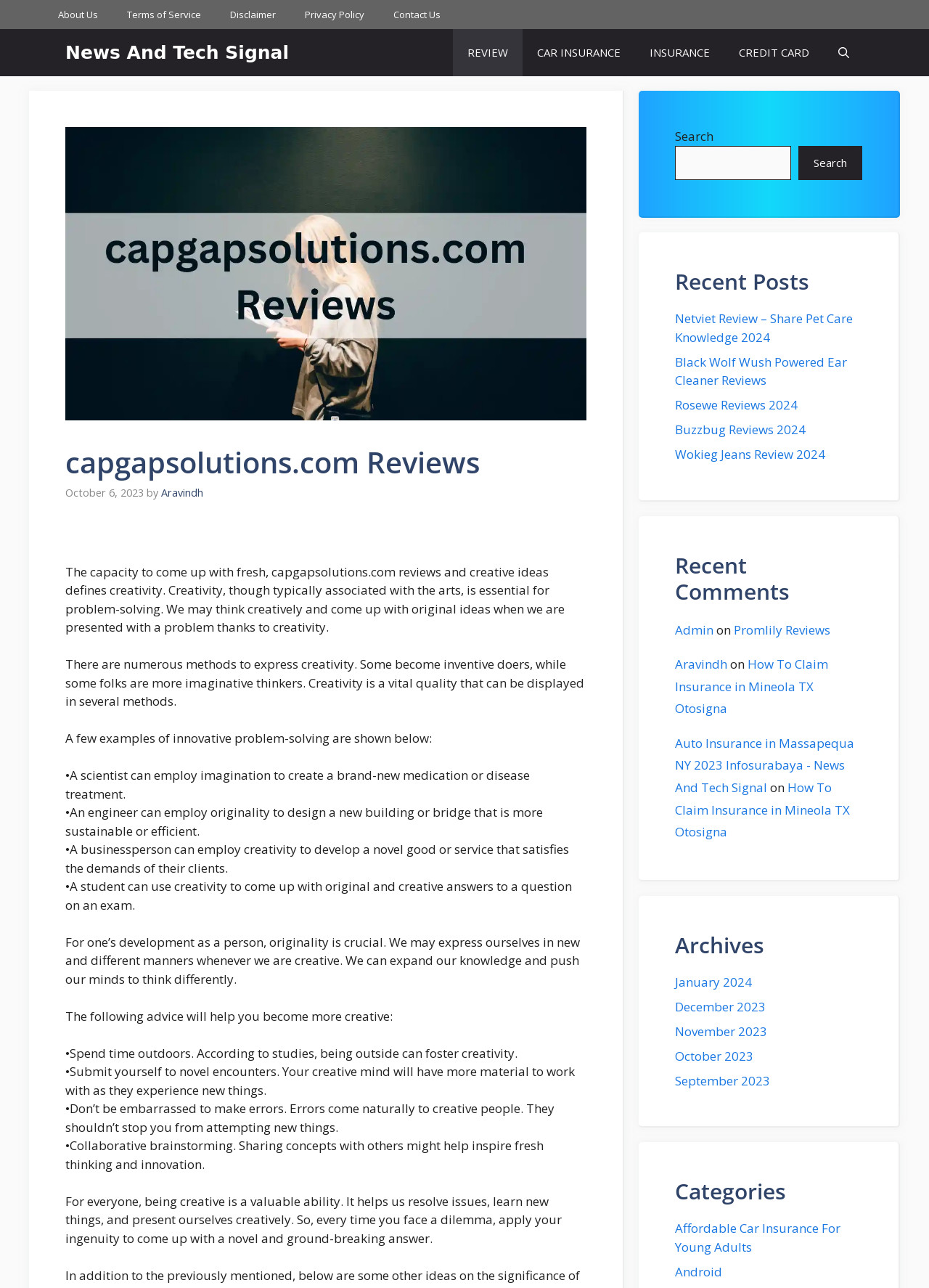Respond to the question with just a single word or phrase: 
How many recent posts are listed?

5